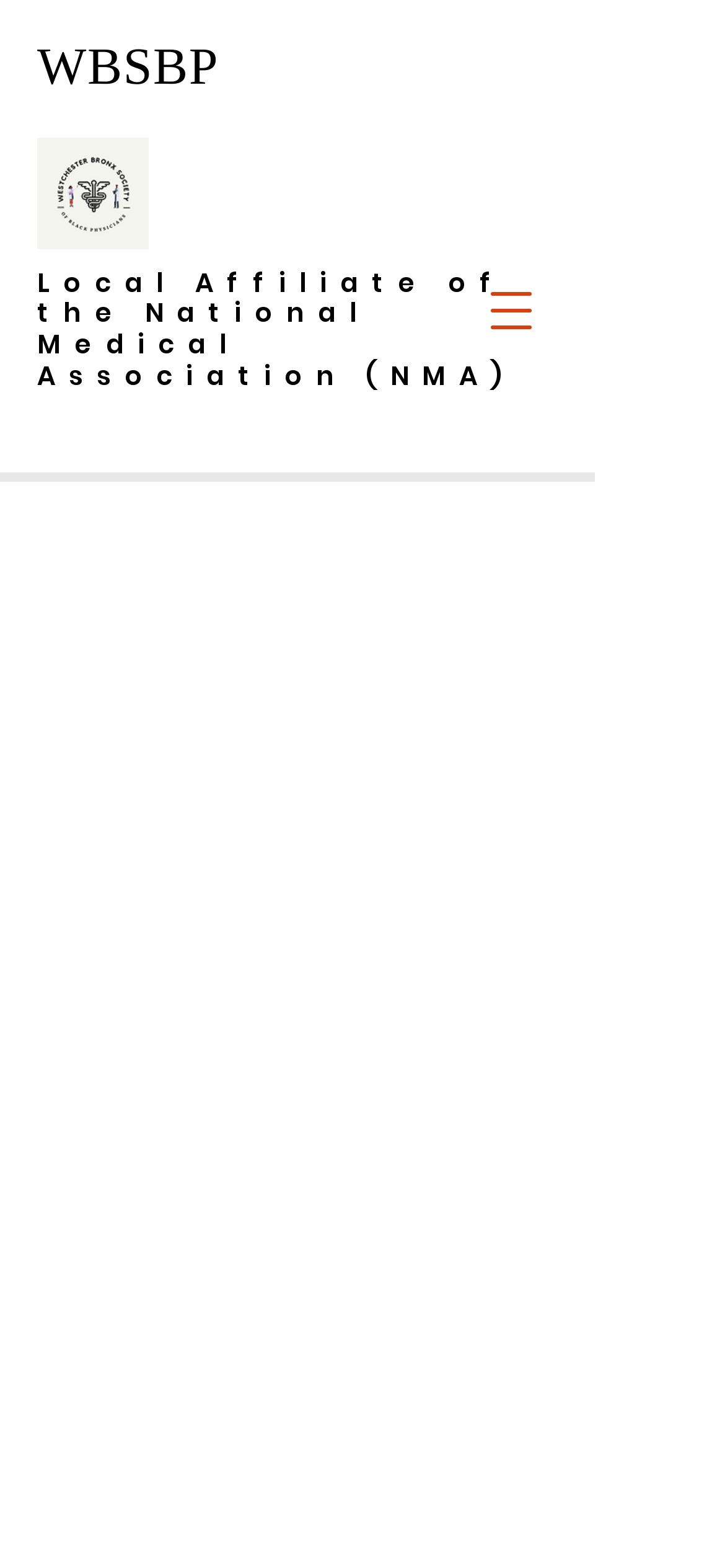Extract the bounding box coordinates for the UI element described as: "Unitarians in Palo Alto, 1921-1925".

None